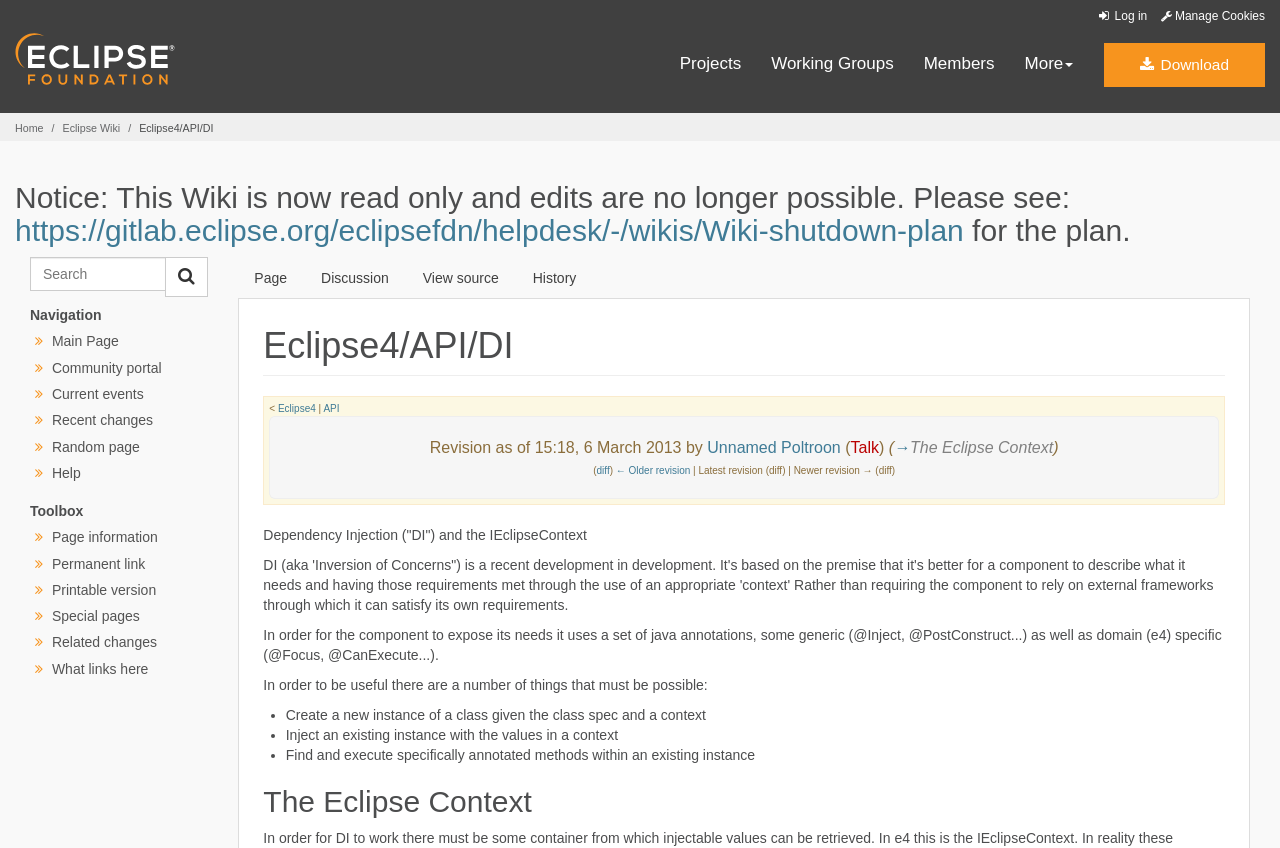For the following element description, predict the bounding box coordinates in the format (top-left x, top-left y, bottom-right x, bottom-right y). All values should be floating point numbers between 0 and 1. Description: Random page

[0.041, 0.517, 0.109, 0.536]